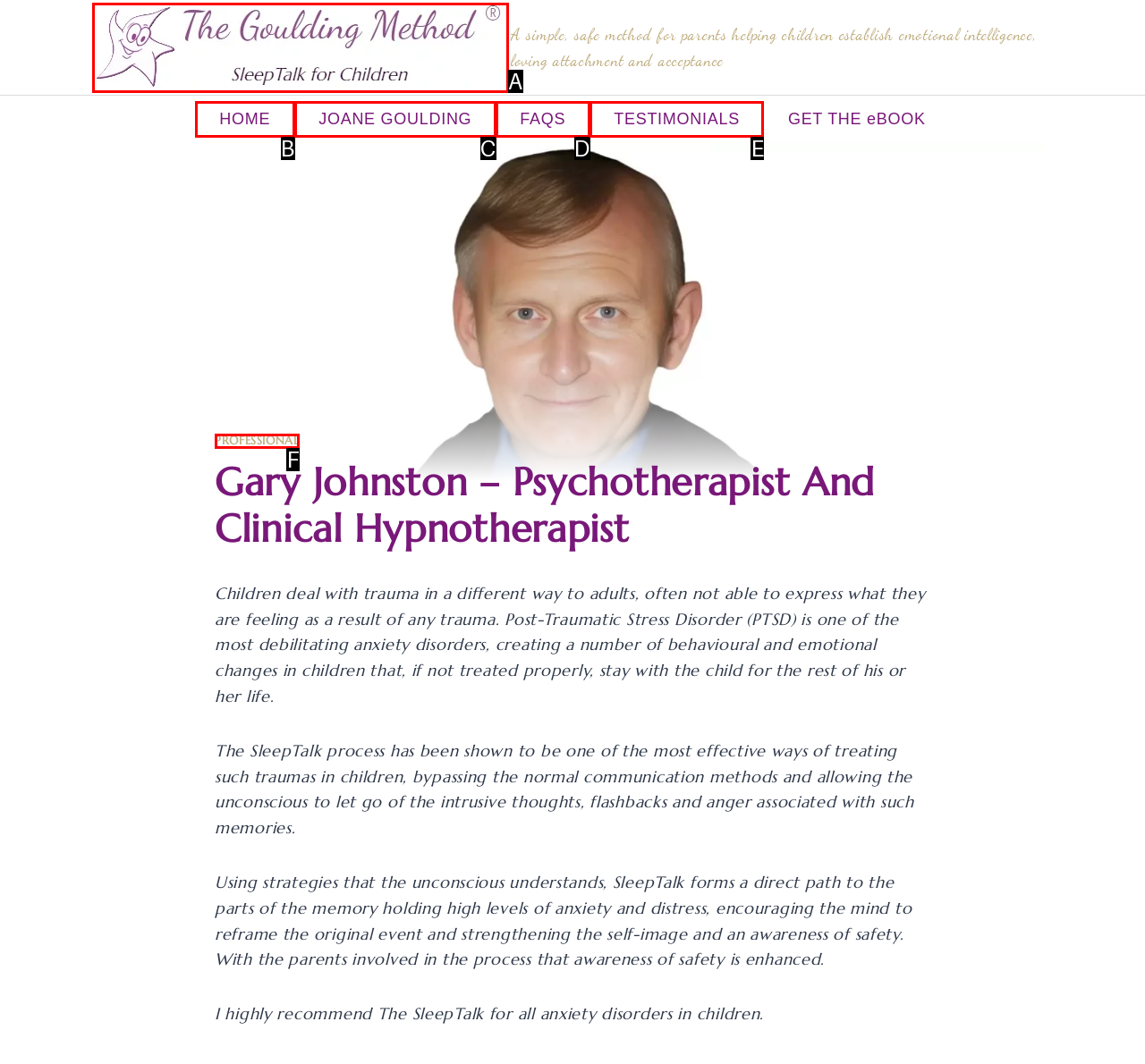Identify the option that best fits this description: JOANE GOULDING
Answer with the appropriate letter directly.

C